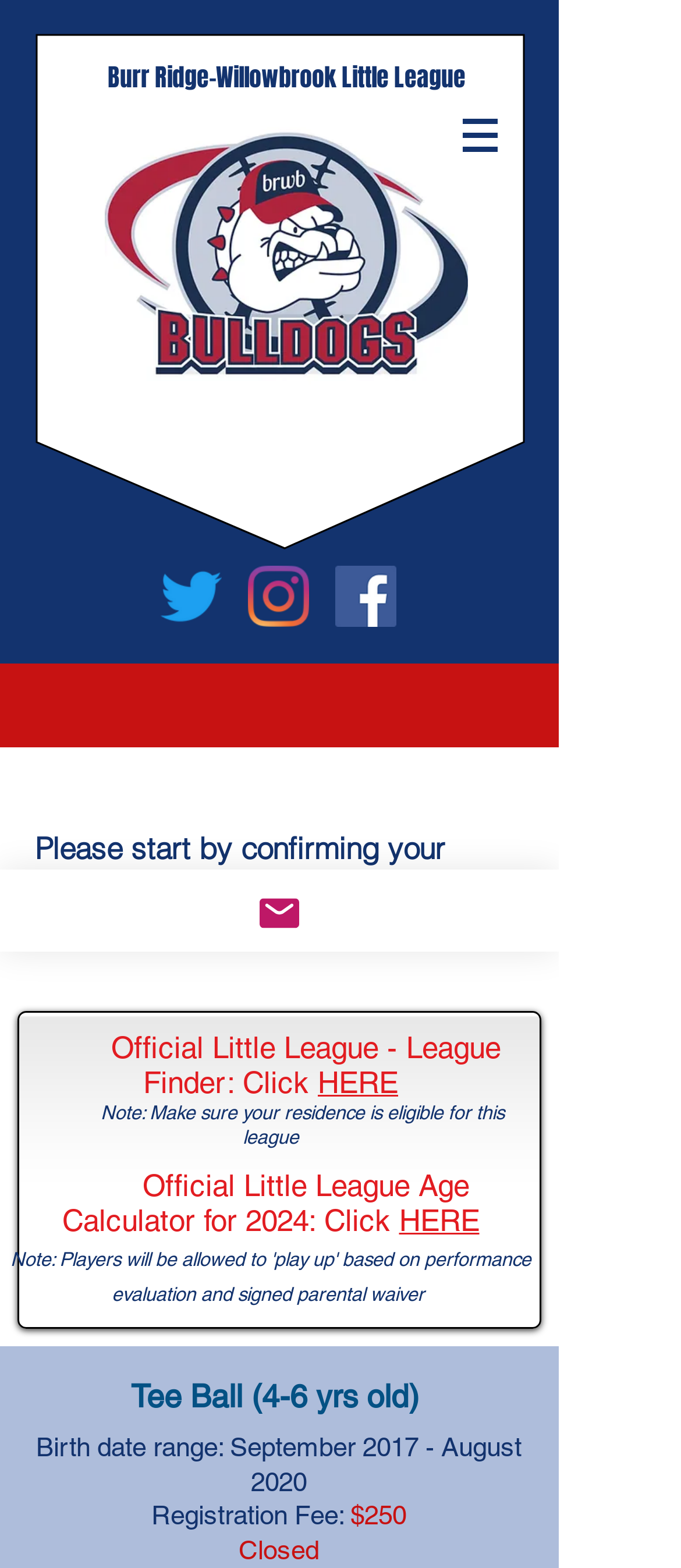Deliver a detailed narrative of the webpage's visual and textual elements.

The webpage is about the Burr Ridge-Willowbrook Little League, a youth baseball organization. At the top, there is a navigation menu labeled "Site" with a button that has a popup menu. Next to the navigation menu, there is an image of the league's logo, the Bulldog.

Below the navigation menu, there is a large heading that reads "Burr Ridge-Willowbrook Little League". To the right of the heading, there is a social bar with links to the league's Twitter, Instagram, and Facebook pages, each accompanied by an image of the respective social media platform's logo.

The main content of the page is divided into sections. The first section has a heading that reads "2024 Registration" and contains text that explains the registration process, including the need to confirm address eligibility and provides a link to the Official Little League - League Finder. There is also a note that reminds users to ensure their residence is eligible for the league.

The next section provides information about the age calculator for 2024 and has a link to access it. Below that, there is a section that mentions the requirement for a performance evaluation and signed parental waiver.

The page then lists different age groups, starting with Tee Ball (4-6 years old), which includes information about the birth date range, registration fee, and status (in this case, closed).

At the bottom left of the page, there is a link to email the league, accompanied by an image.